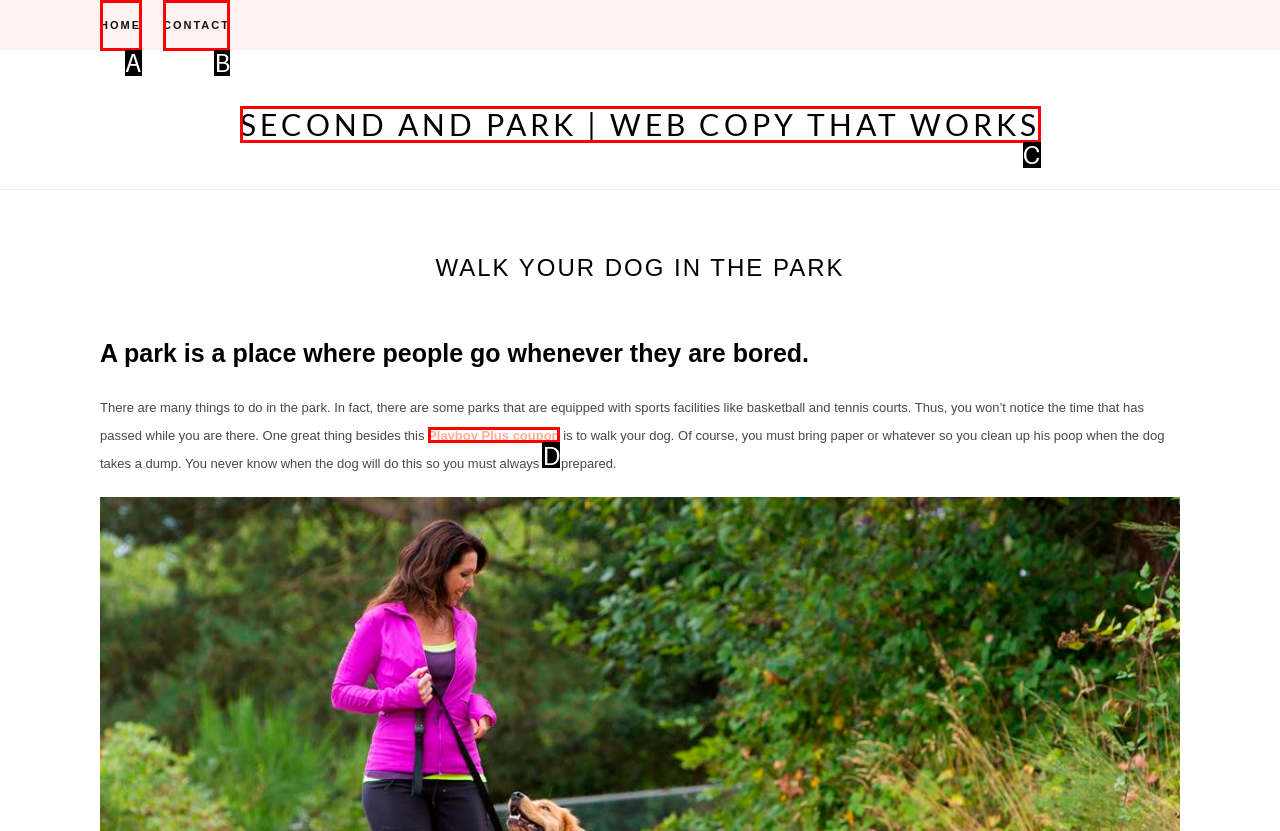Based on the element description: Search, choose the HTML element that matches best. Provide the letter of your selected option.

None